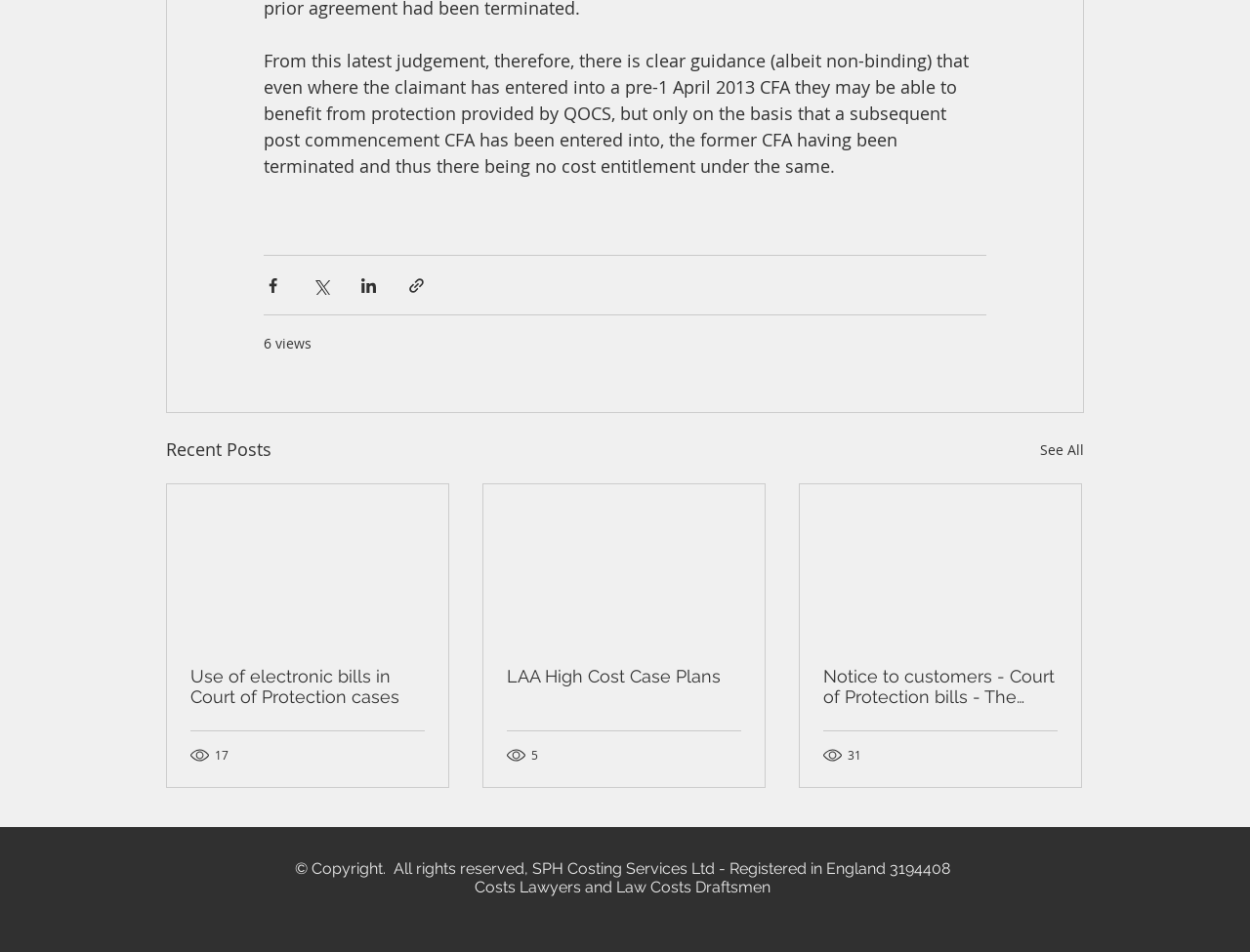Determine the bounding box coordinates of the UI element described below. Use the format (top-left x, top-left y, bottom-right x, bottom-right y) with floating point numbers between 0 and 1: 6 views

[0.211, 0.35, 0.249, 0.371]